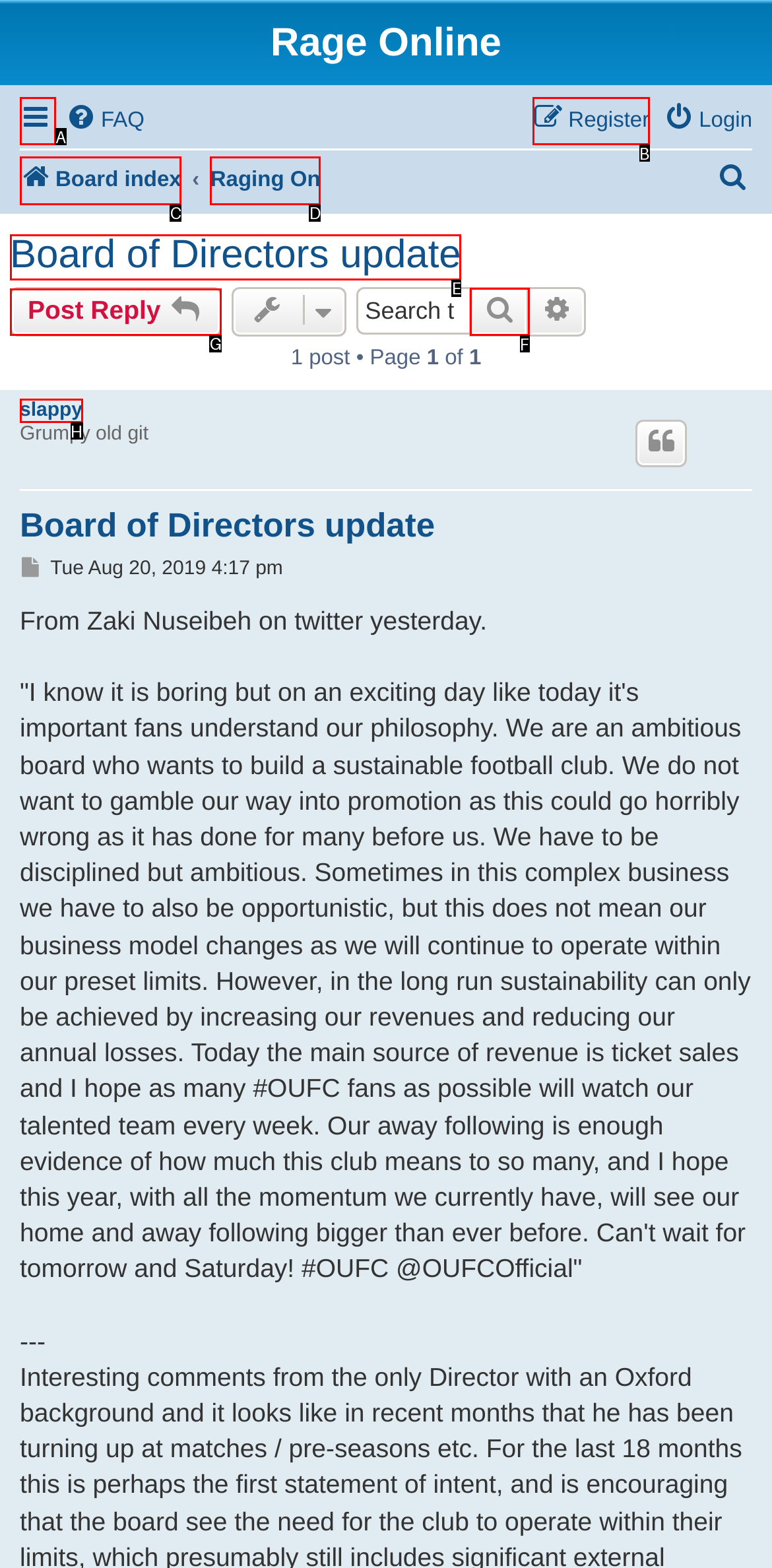Select the letter of the element you need to click to complete this task: click the logo
Answer using the letter from the specified choices.

None